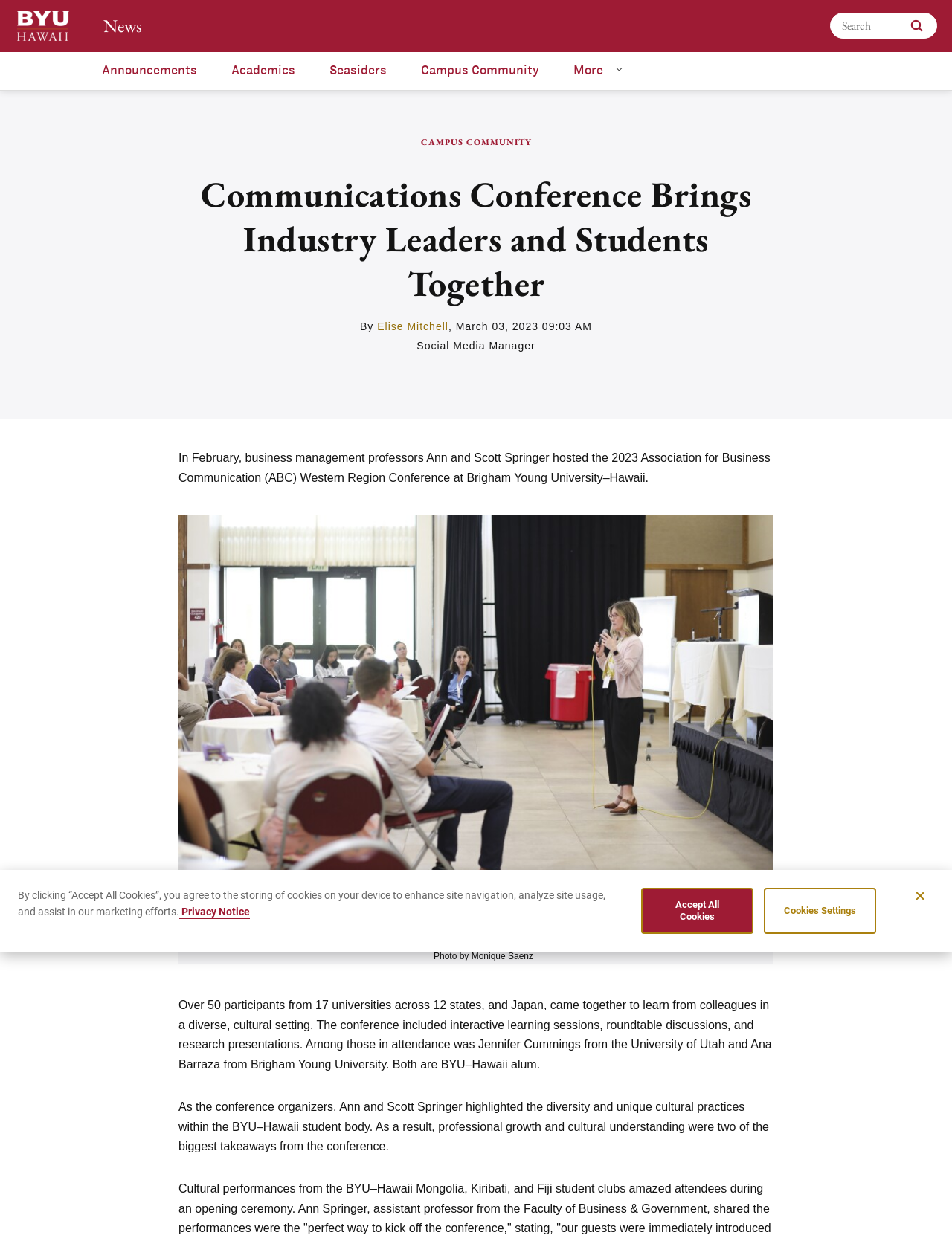Give a one-word or short phrase answer to this question: 
What is the title of the position held by Elise Mitchell?

Social Media Manager